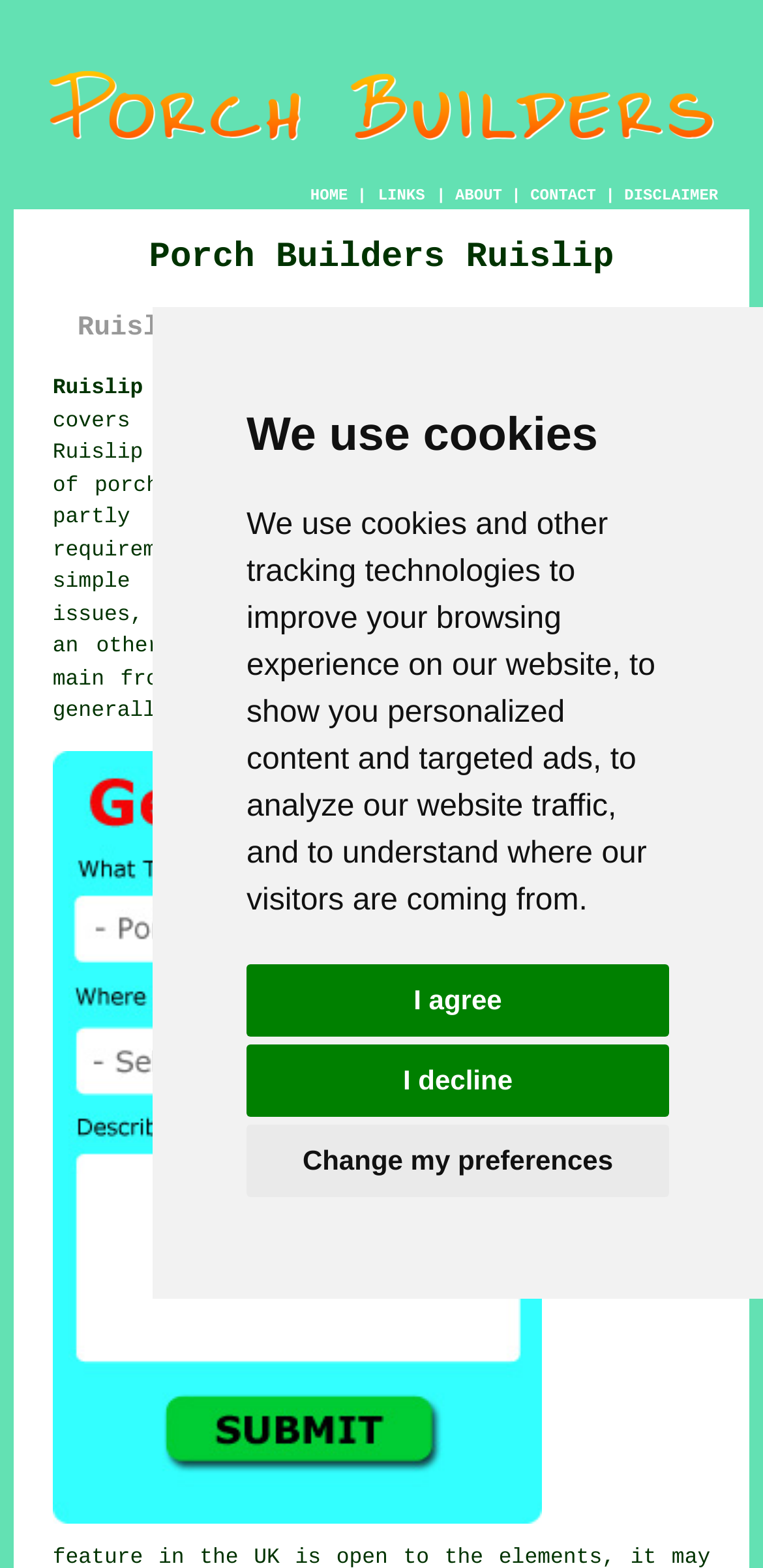Summarize the webpage in an elaborate manner.

The webpage is about Porch Builders Ruislip, a company that specializes in porch installation and building in Ruislip, Greater London. At the top of the page, there is a dialog box with a message about using cookies and tracking technologies, accompanied by three buttons: "I agree", "I decline", and "Change my preferences". 

Below the dialog box, there is a large image that spans almost the entire width of the page, with the company name "Porch Builders Ruislip - Porch Conversions" written on it. 

The main navigation menu is located below the image, consisting of five links: "HOME", "ABOUT", "CONTACT", "DISCLAIMER", and "LINKS", separated by vertical lines. 

The main content of the page starts with two headings: "Porch Builders Ruislip" and "Ruislip Porch Building & Installation". Below the headings, there is a link "Ruislip Porch Installation (HA4):" followed by a paragraph of text that explains what a porch is and its various styles. The paragraph contains a link to "porches". 

At the bottom of the page, there is a call-to-action link "Free Ruislip Porch Building Quotes" accompanied by a smaller image with the same text.